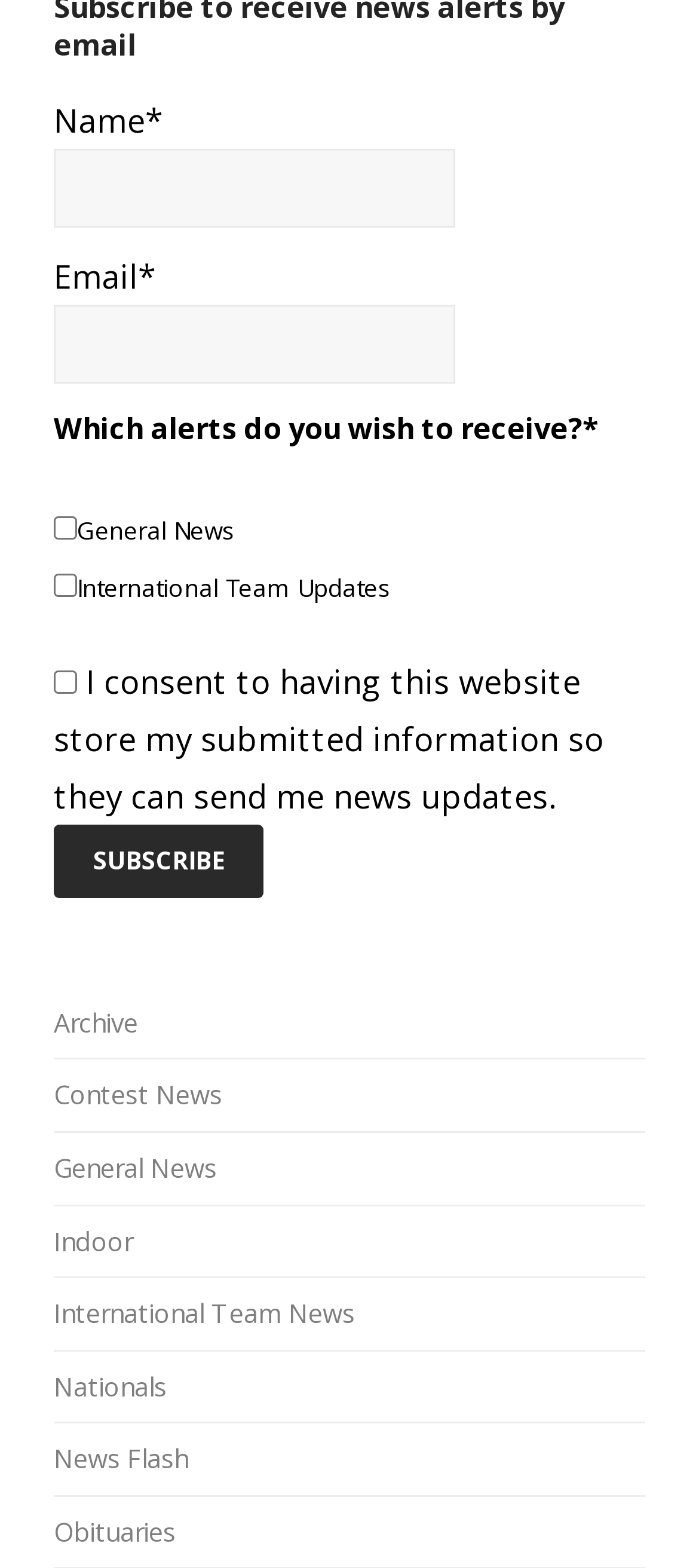How many checkboxes are on this webpage?
From the screenshot, supply a one-word or short-phrase answer.

4